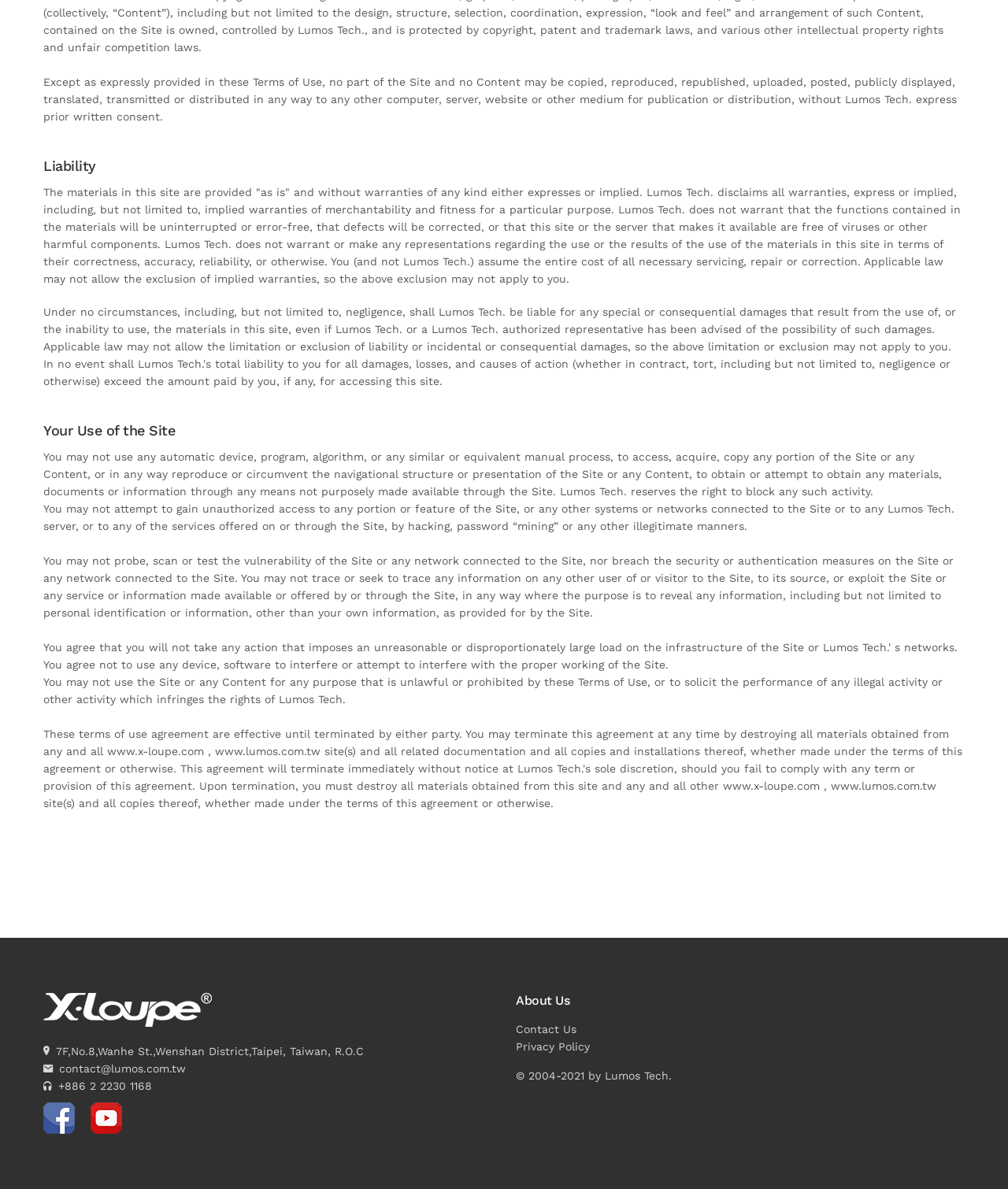Locate the bounding box of the UI element described in the following text: "contact@lumos.com.tw".

[0.059, 0.893, 0.184, 0.904]